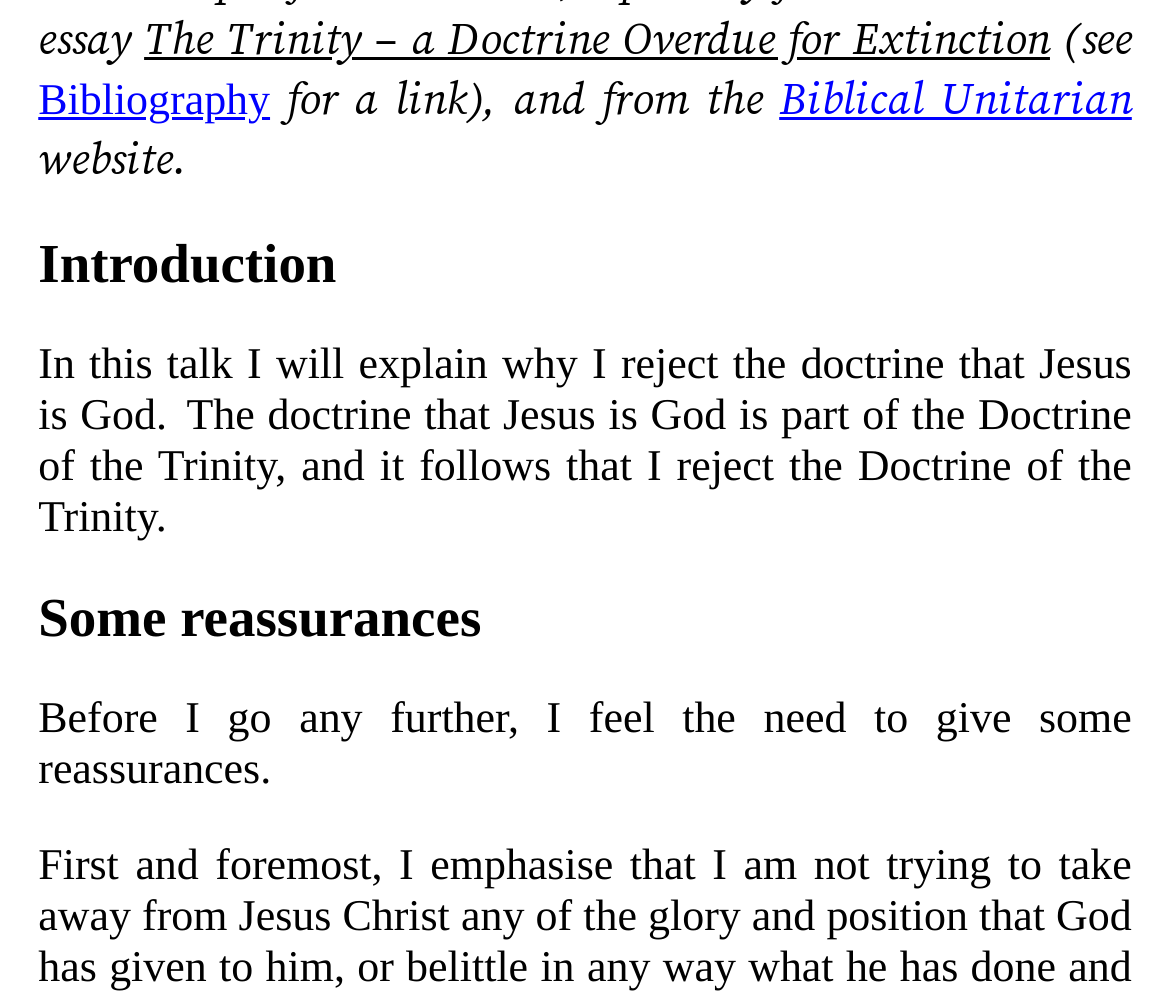Refer to the element description Bibliography and identify the corresponding bounding box in the screenshot. Format the coordinates as (top-left x, top-left y, bottom-right x, bottom-right y) with values in the range of 0 to 1.

[0.033, 0.08, 0.231, 0.128]